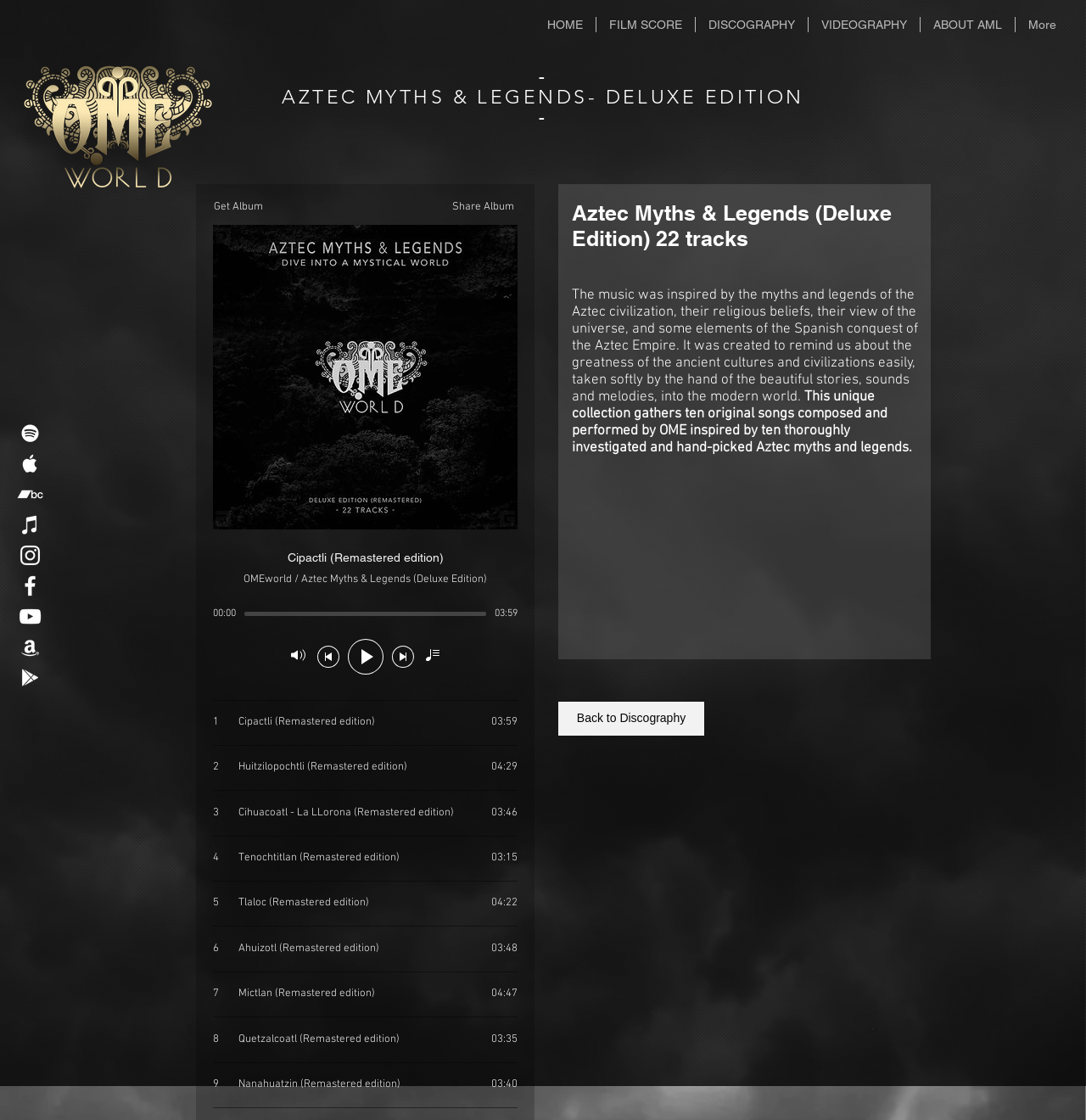Find the bounding box coordinates of the element to click in order to complete the given instruction: "Back to Discography."

[0.514, 0.627, 0.648, 0.657]